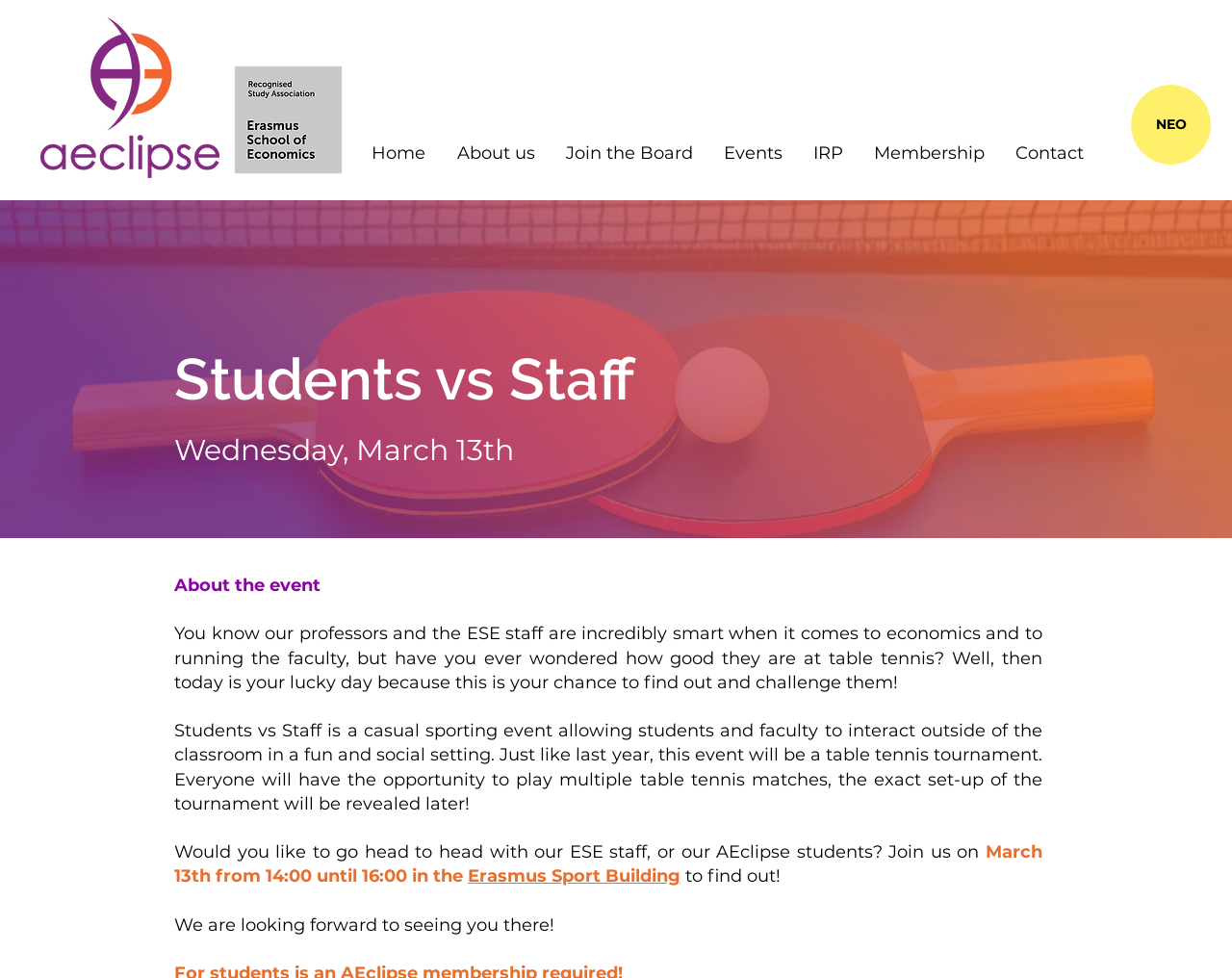Identify the bounding box coordinates of the area you need to click to perform the following instruction: "Find out the location of the event".

[0.38, 0.885, 0.552, 0.907]